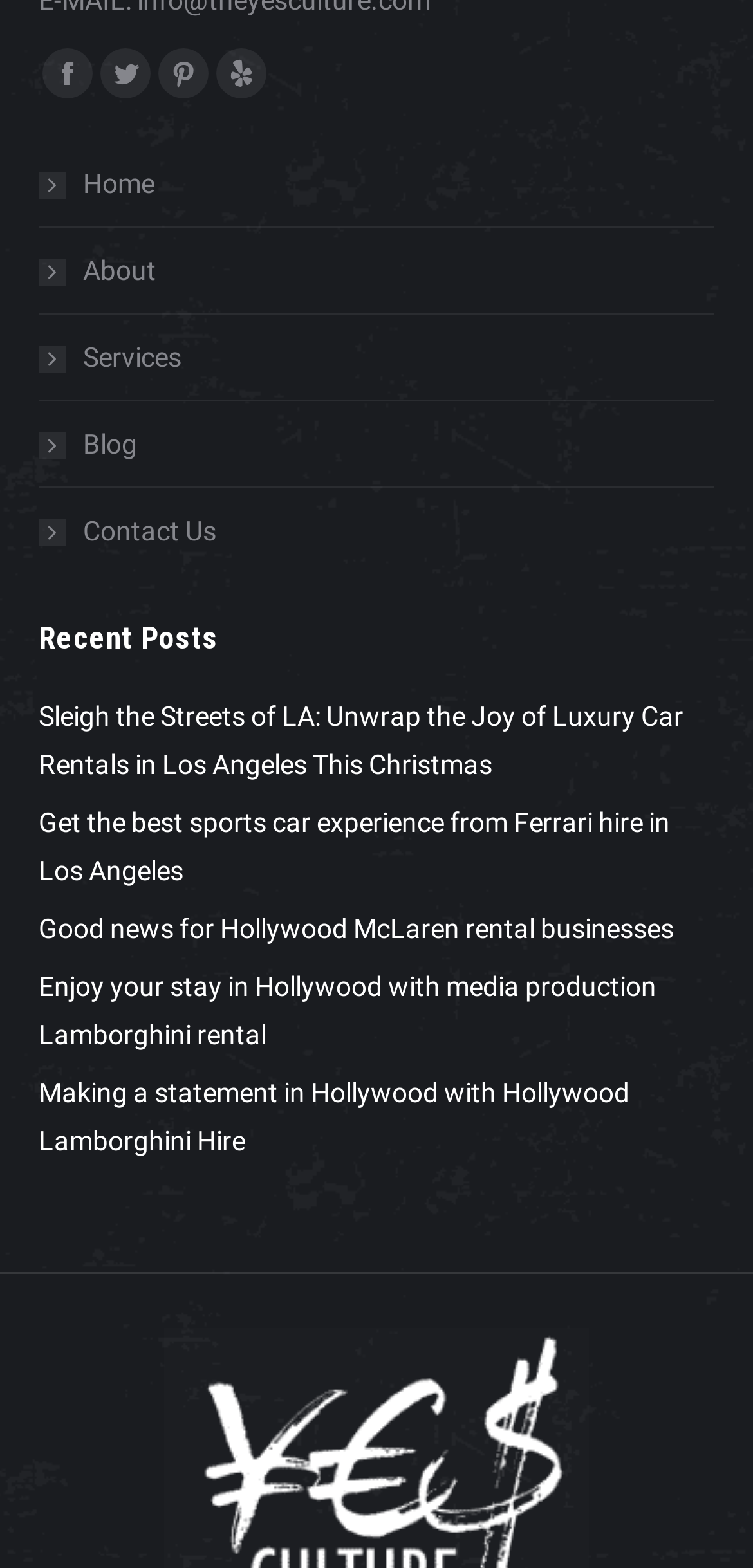Identify the bounding box for the UI element described as: "Contact Us". Ensure the coordinates are four float numbers between 0 and 1, formatted as [left, top, right, bottom].

[0.051, 0.324, 0.287, 0.355]